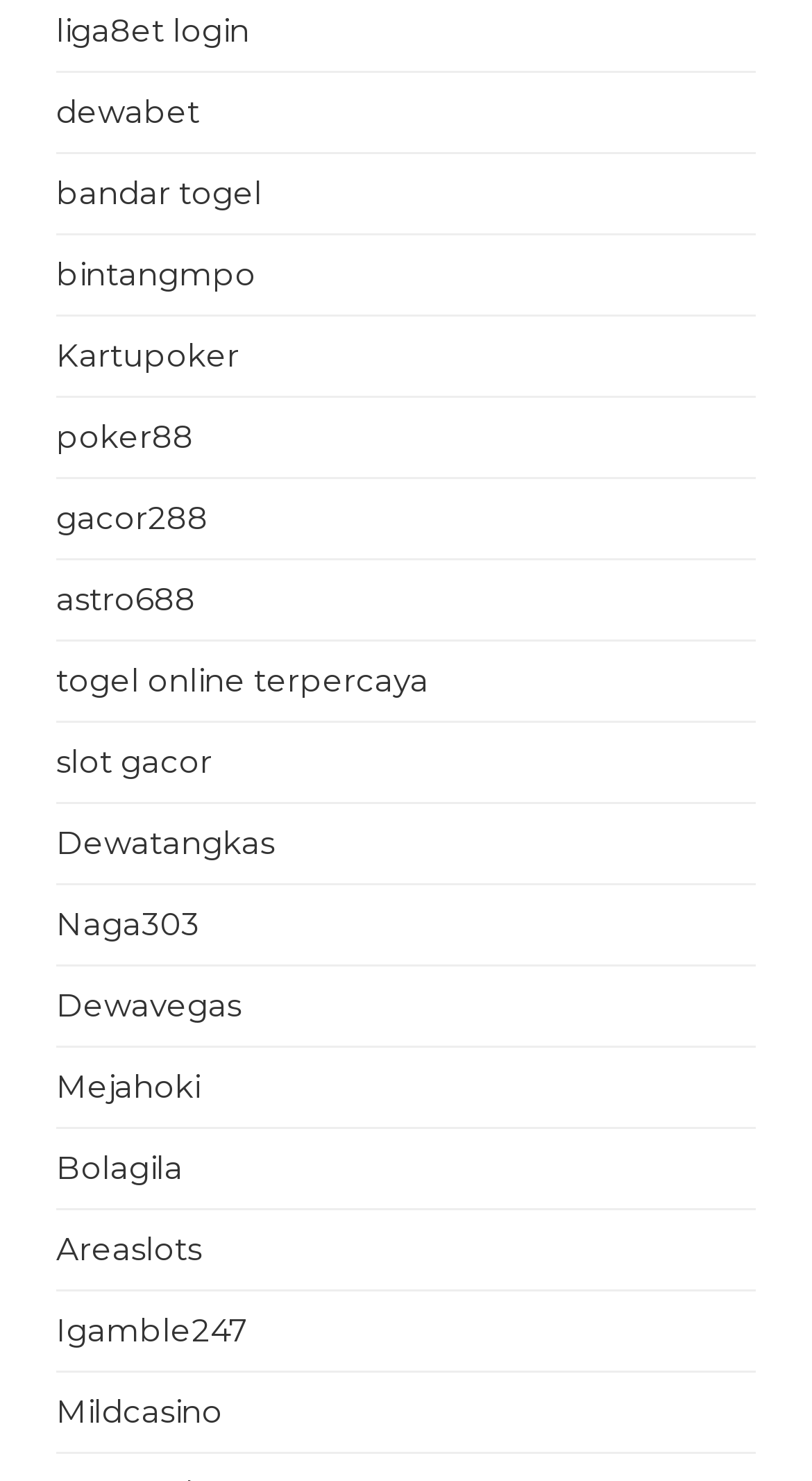Can you specify the bounding box coordinates for the region that should be clicked to fulfill this instruction: "go to dewabet".

[0.069, 0.062, 0.246, 0.088]